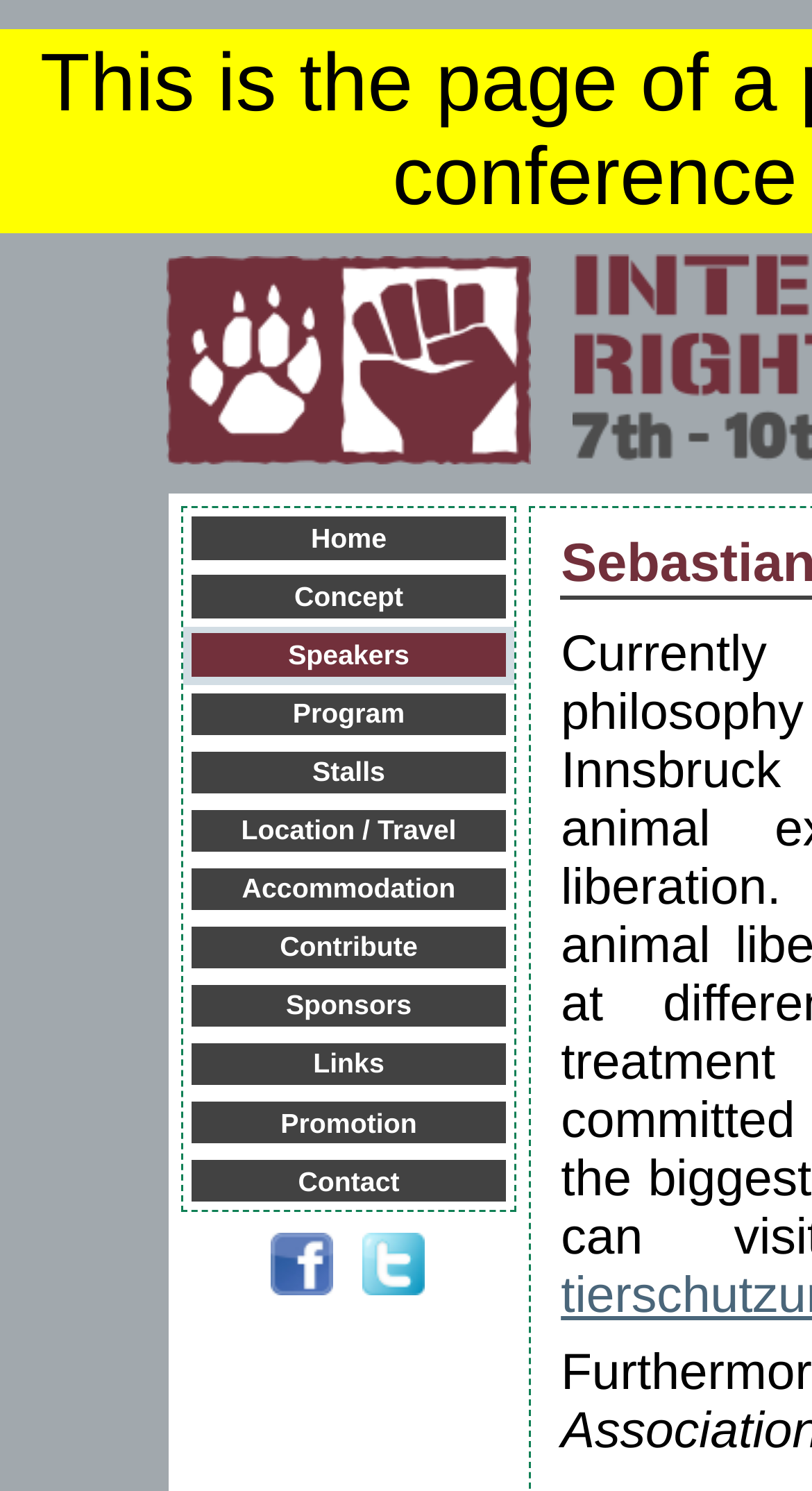Could you highlight the region that needs to be clicked to execute the instruction: "visit twitter"?

[0.419, 0.852, 0.522, 0.874]